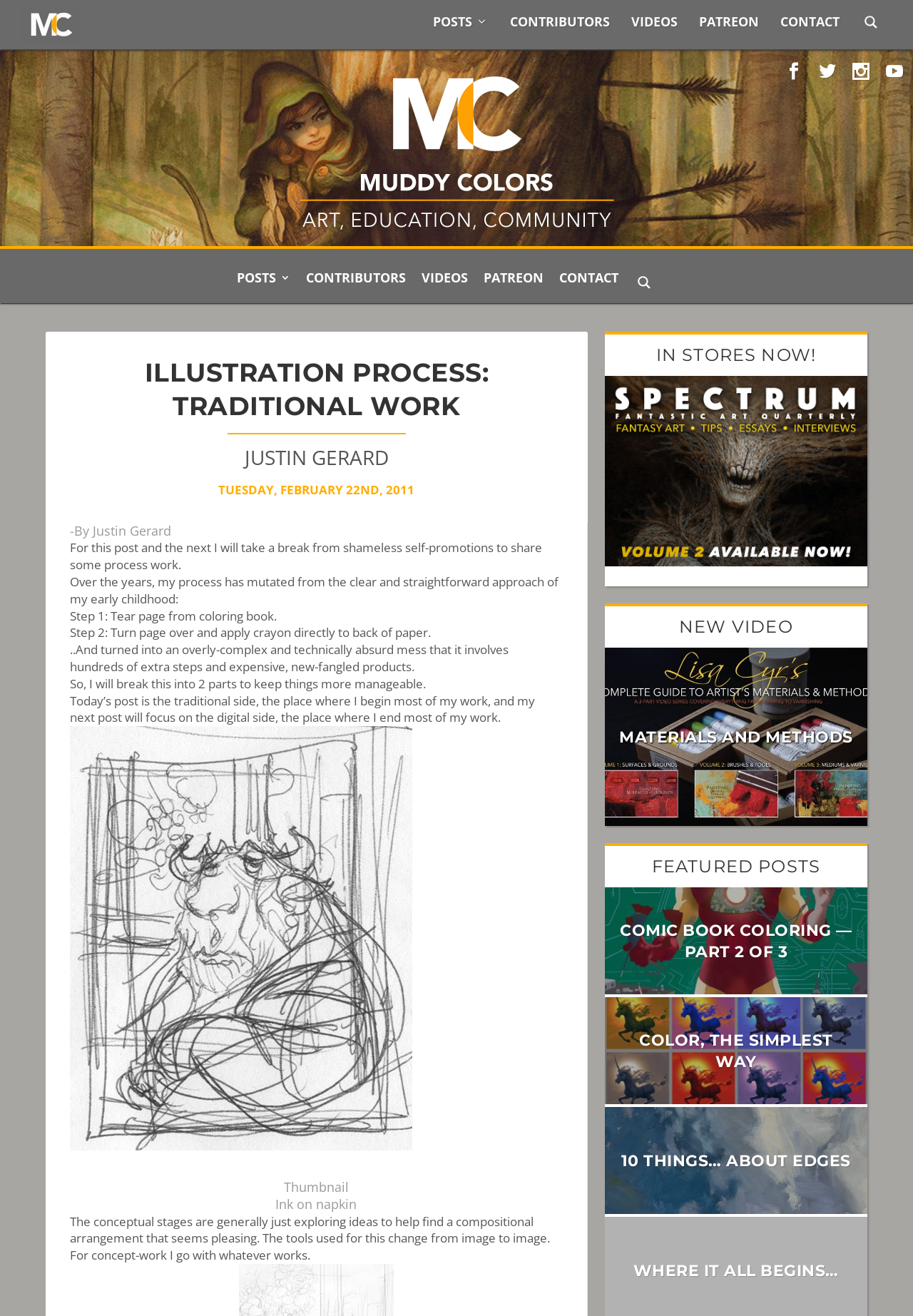Find the bounding box coordinates of the UI element according to this description: "Contact".

[0.612, 0.169, 0.677, 0.192]